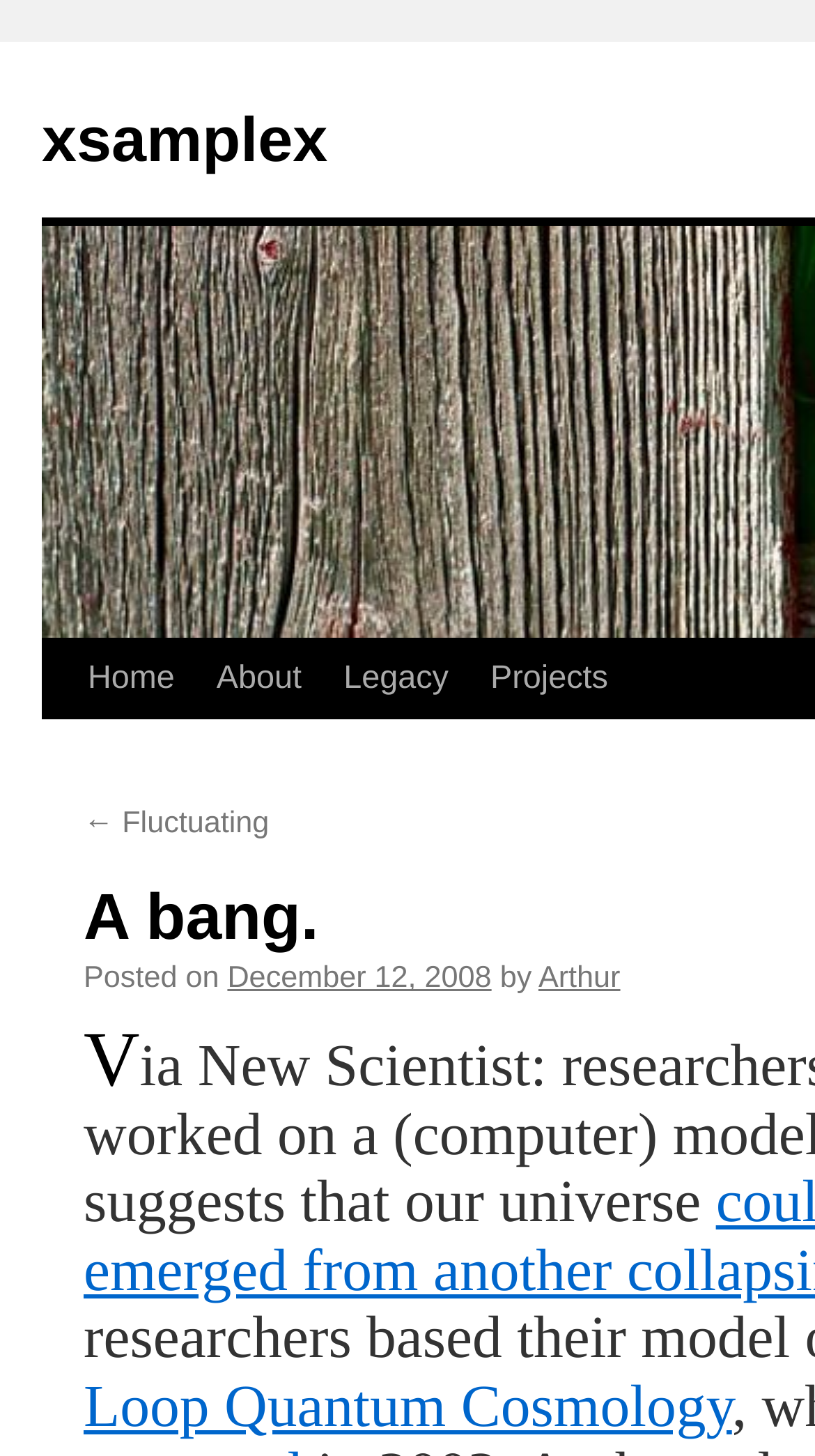Locate the bounding box coordinates of the clickable area needed to fulfill the instruction: "Go to December 2021".

None